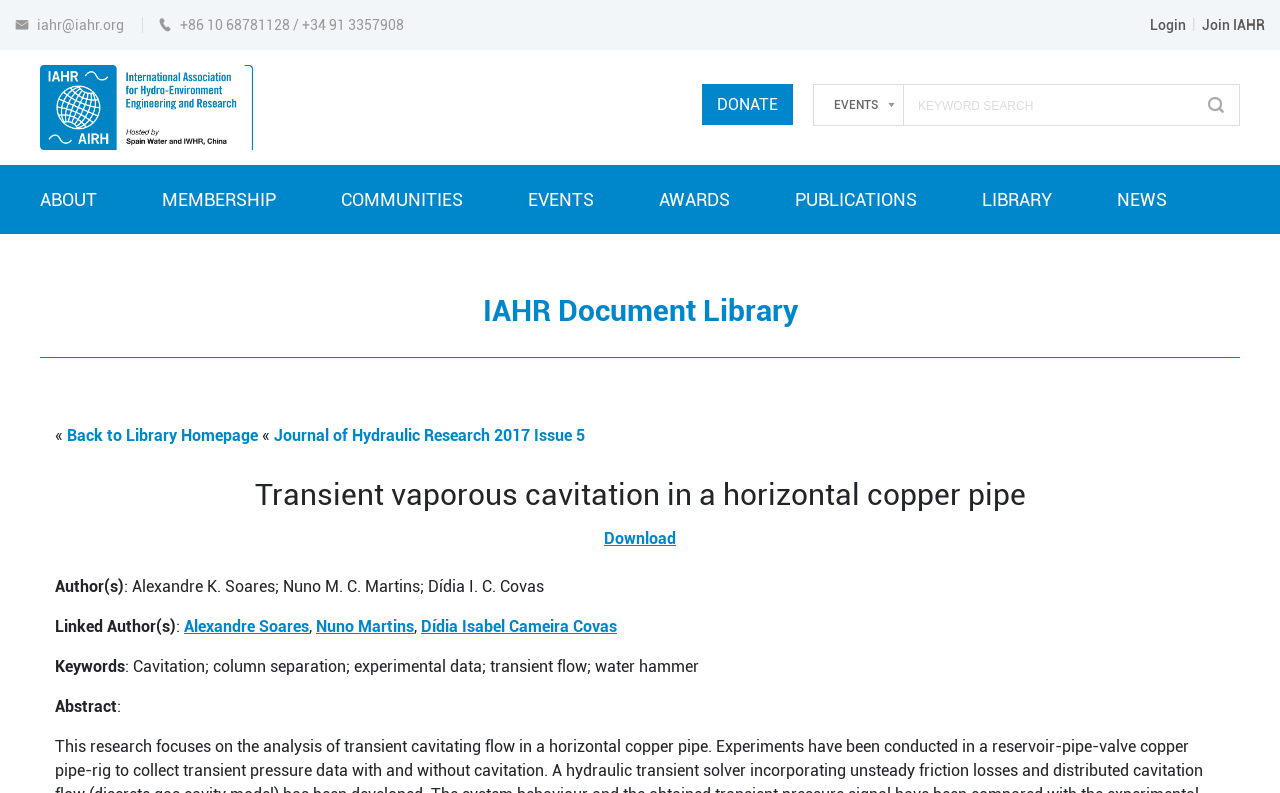What is the keyword related to this document?
Please provide a detailed and thorough answer to the question.

The keywords related to this document can be found in the section 'Keywords' which is located at the bottom of the webpage. One of the keywords listed is 'Cavitation'.